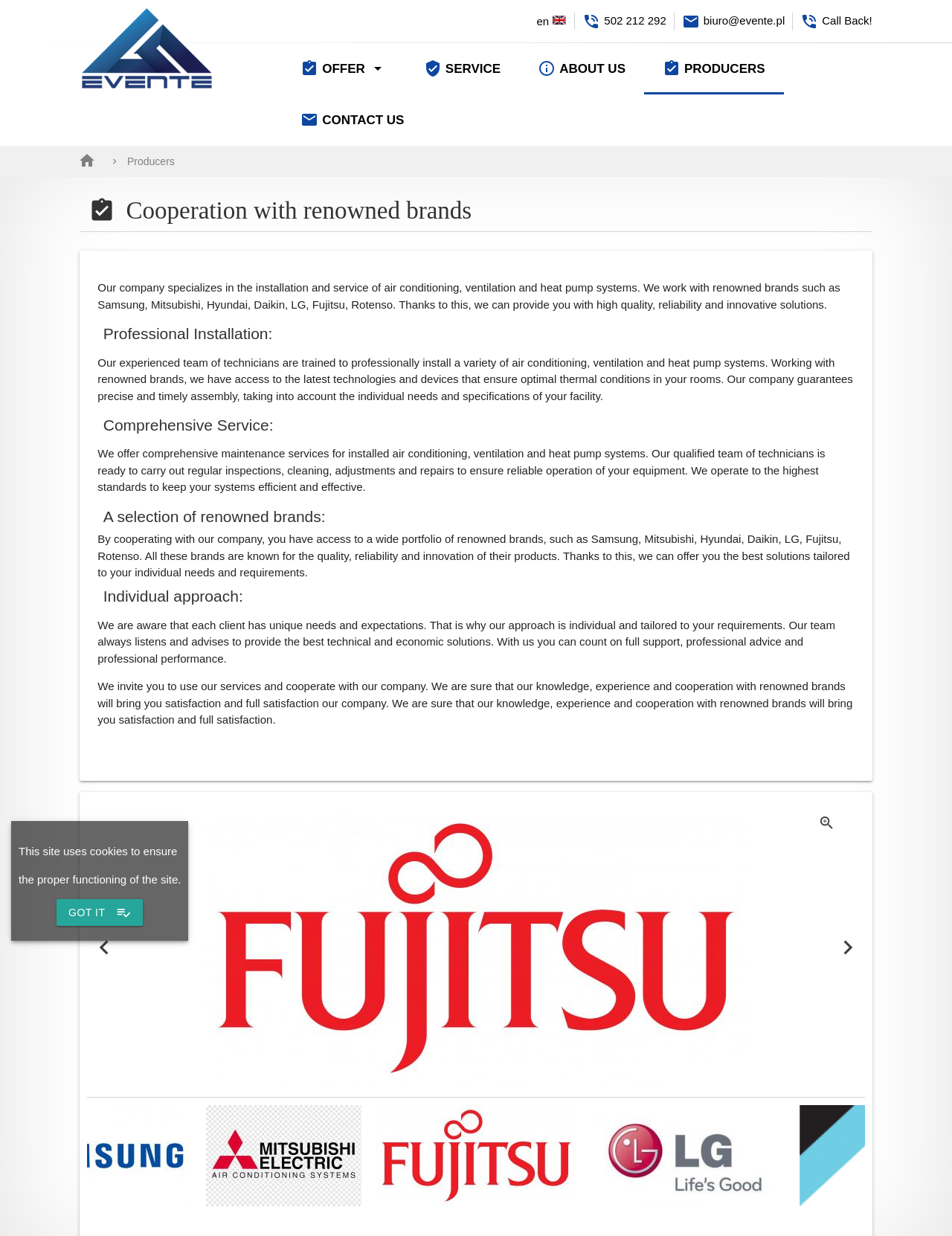Locate the bounding box coordinates of the area that needs to be clicked to fulfill the following instruction: "Request a call back". The coordinates should be in the format of four float numbers between 0 and 1, namely [left, top, right, bottom].

[0.863, 0.011, 0.916, 0.021]